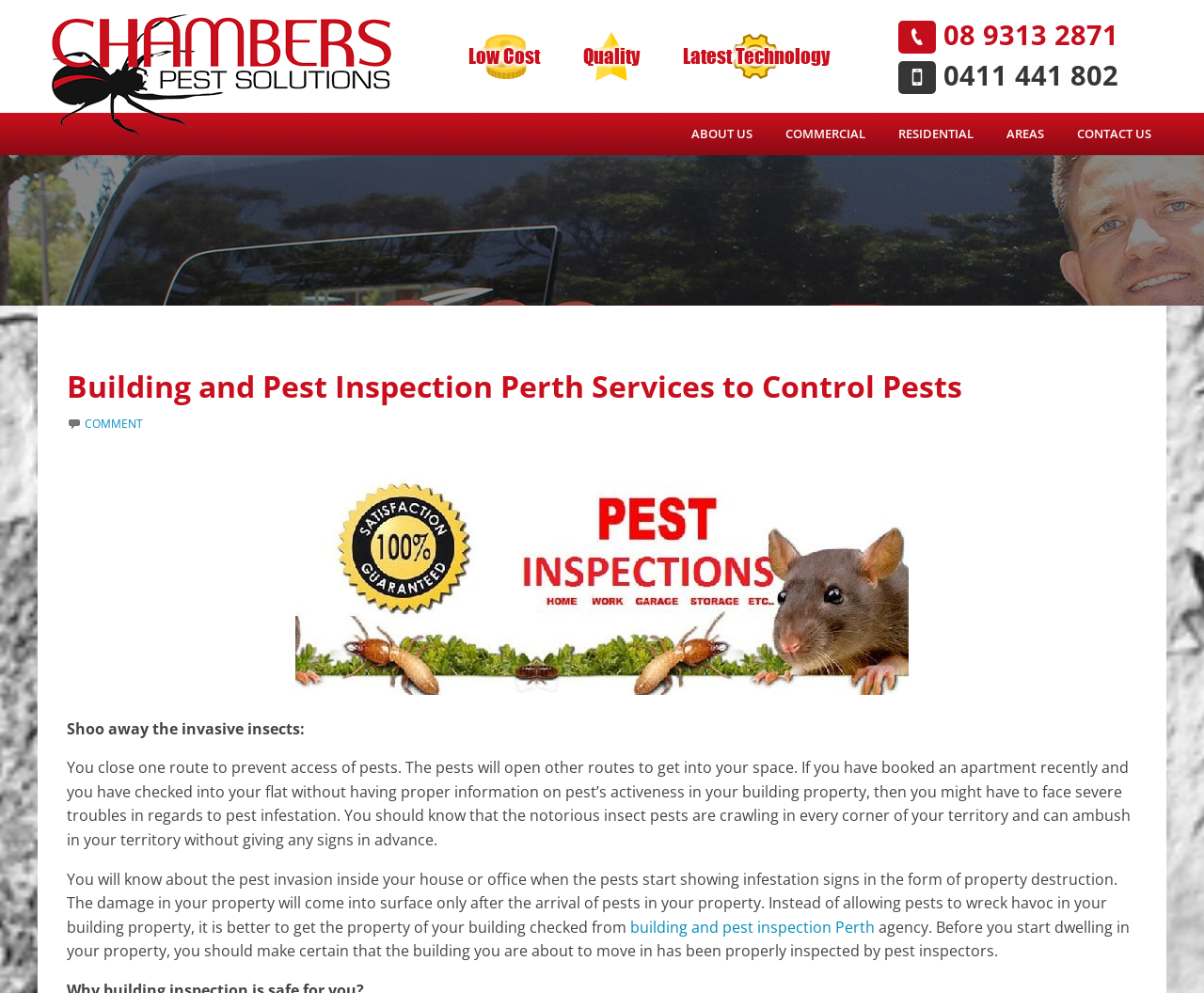Could you indicate the bounding box coordinates of the region to click in order to complete this instruction: "call 08 9313 2871".

[0.746, 0.016, 0.929, 0.053]